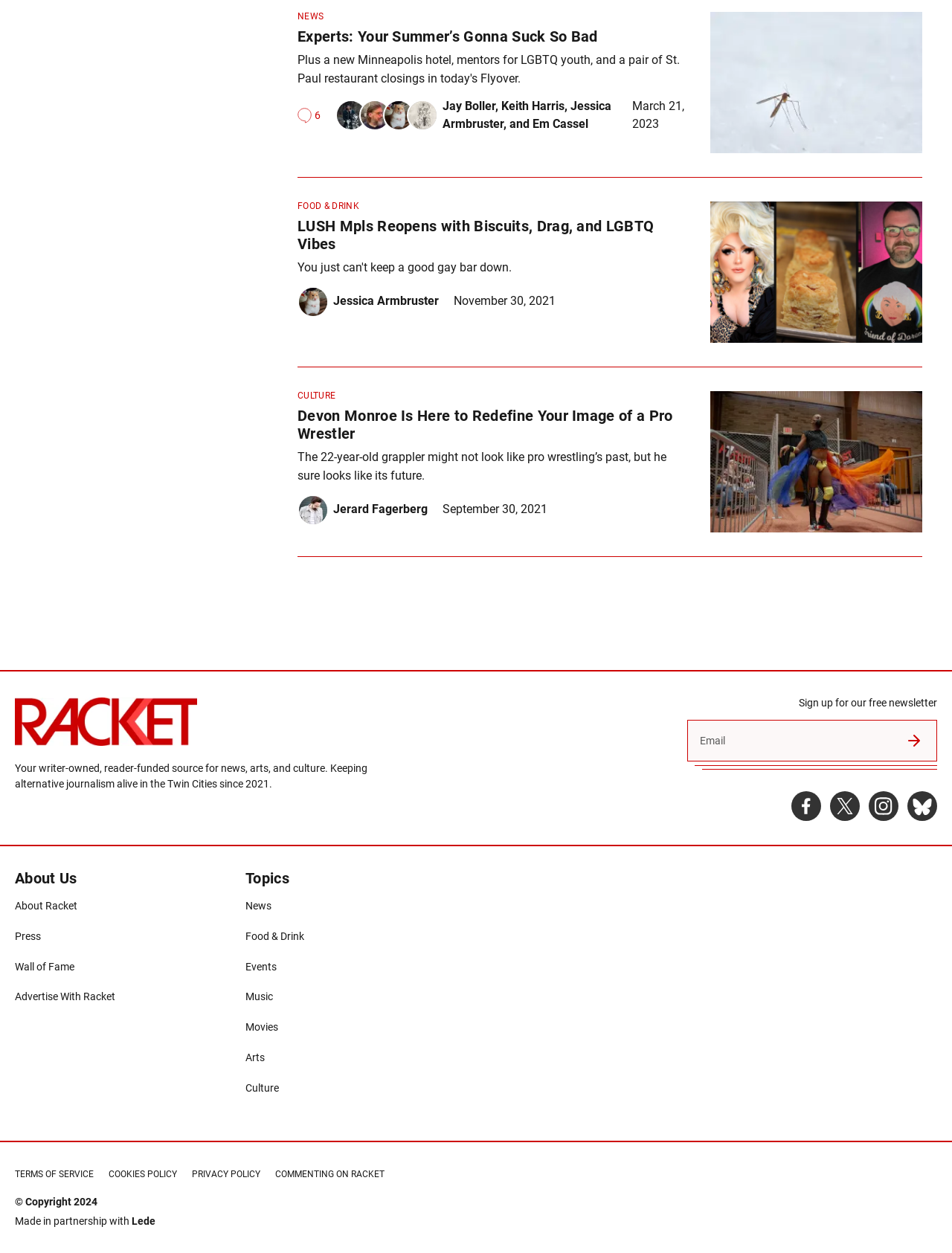Please pinpoint the bounding box coordinates for the region I should click to adhere to this instruction: "Post a comment".

None